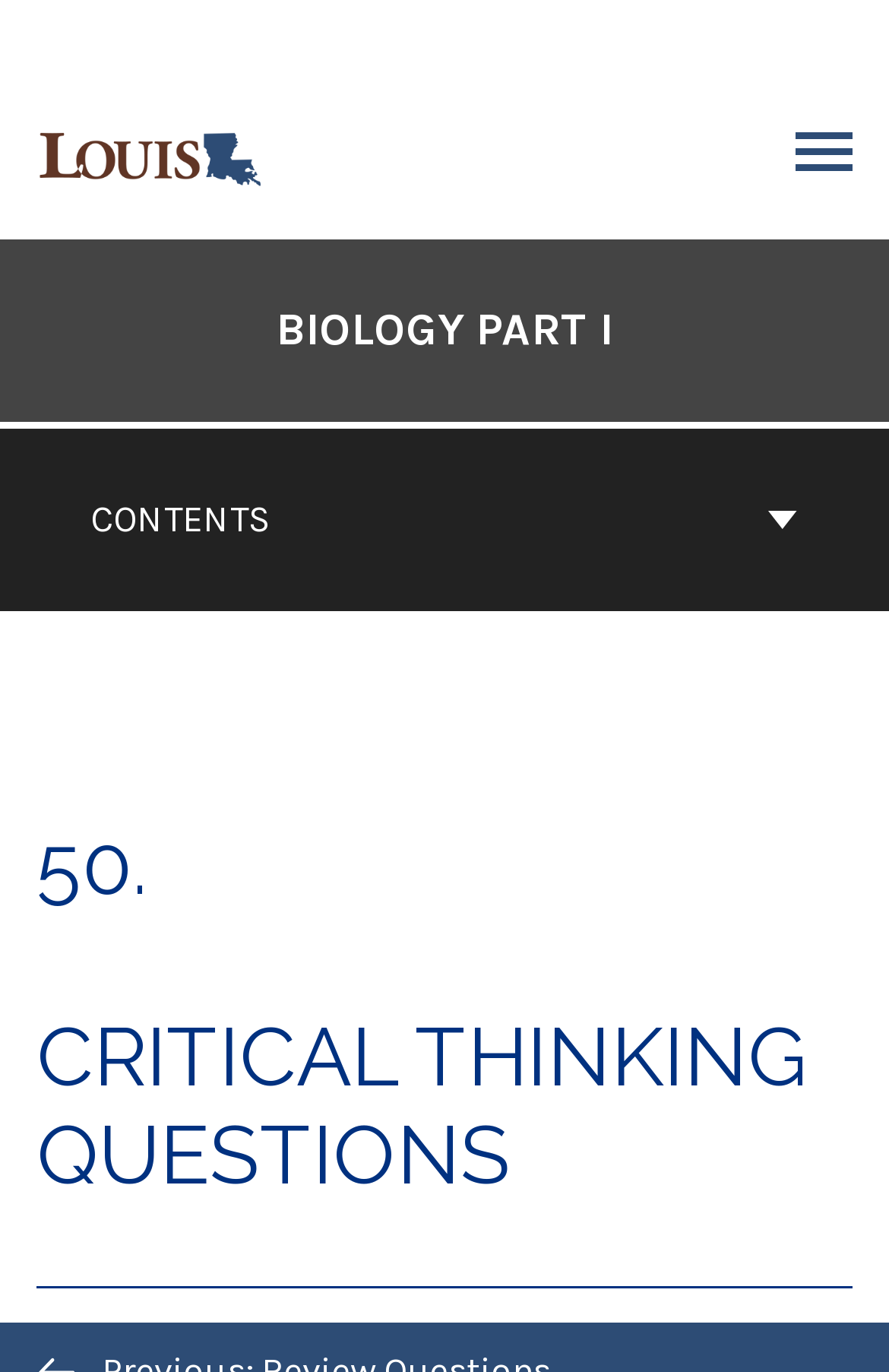Provide a short answer using a single word or phrase for the following question: 
What is the purpose of the 'CONTENTS' button?

To navigate book contents